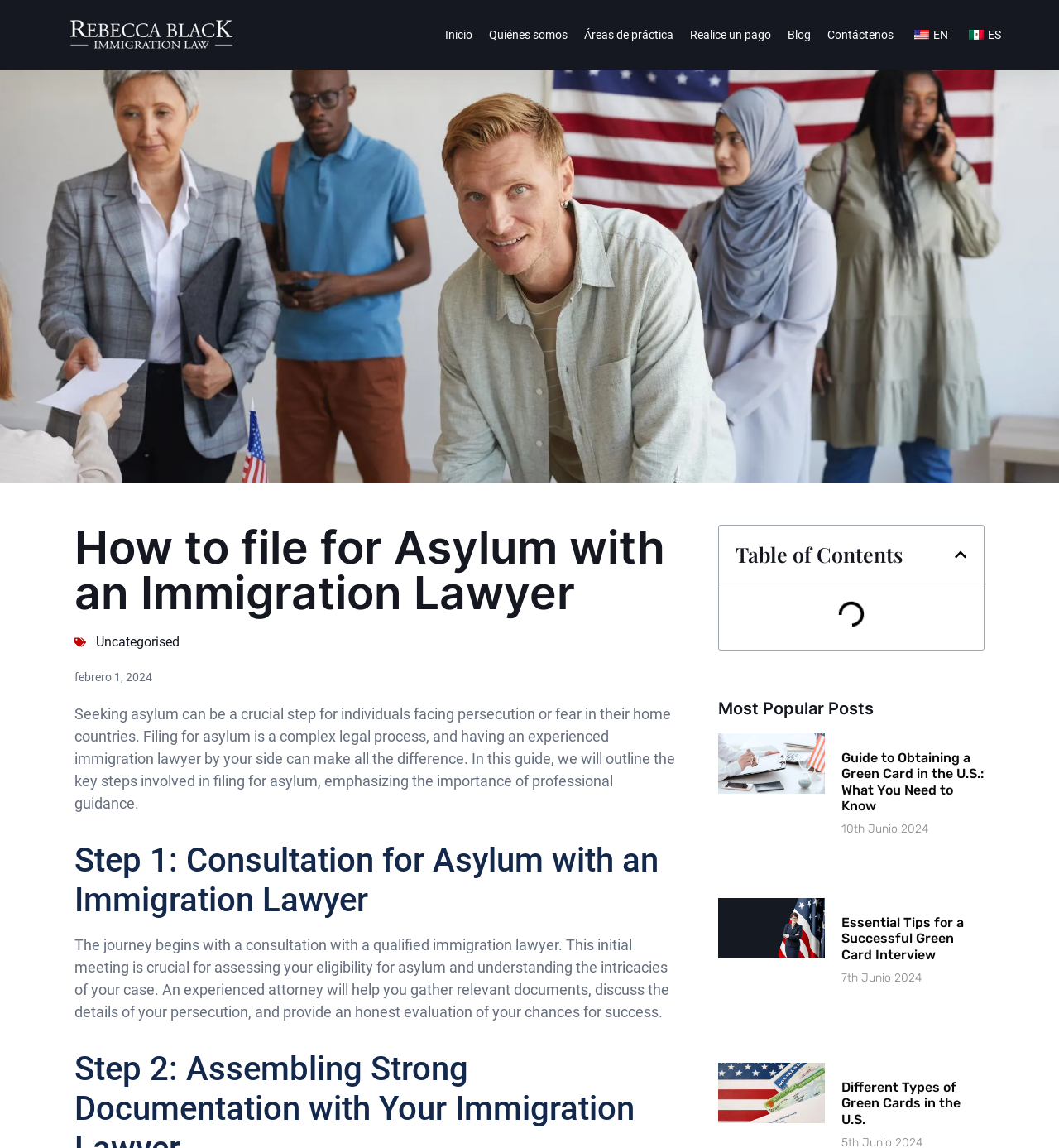Find the bounding box coordinates of the element's region that should be clicked in order to follow the given instruction: "Click the 'Guide to Obtaining a Green Card in the U.S.: What You Need to Know' link". The coordinates should consist of four float numbers between 0 and 1, i.e., [left, top, right, bottom].

[0.794, 0.653, 0.929, 0.709]